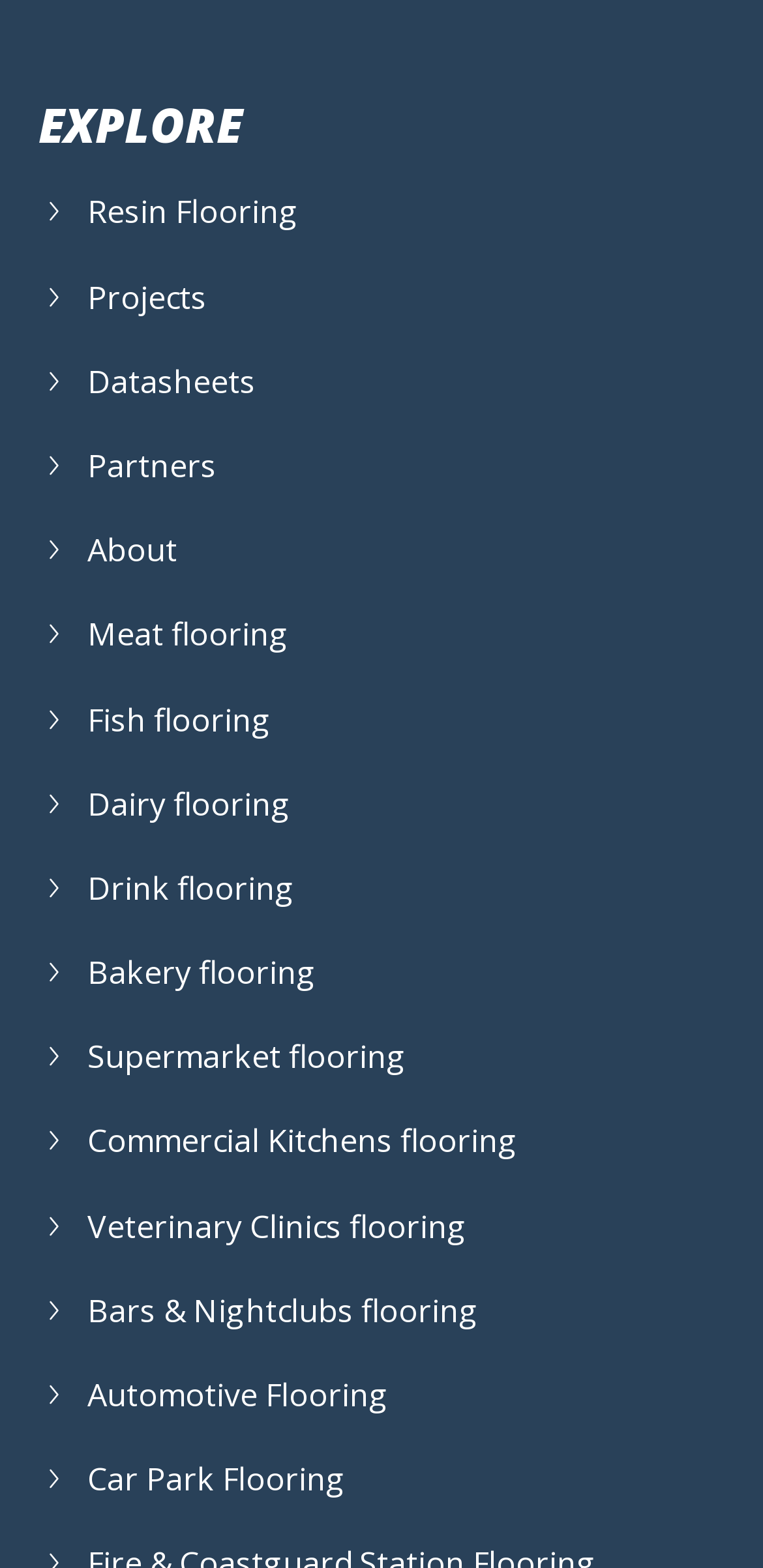How many categories are listed under 'EXPLORE'?
Using the visual information, reply with a single word or short phrase.

1